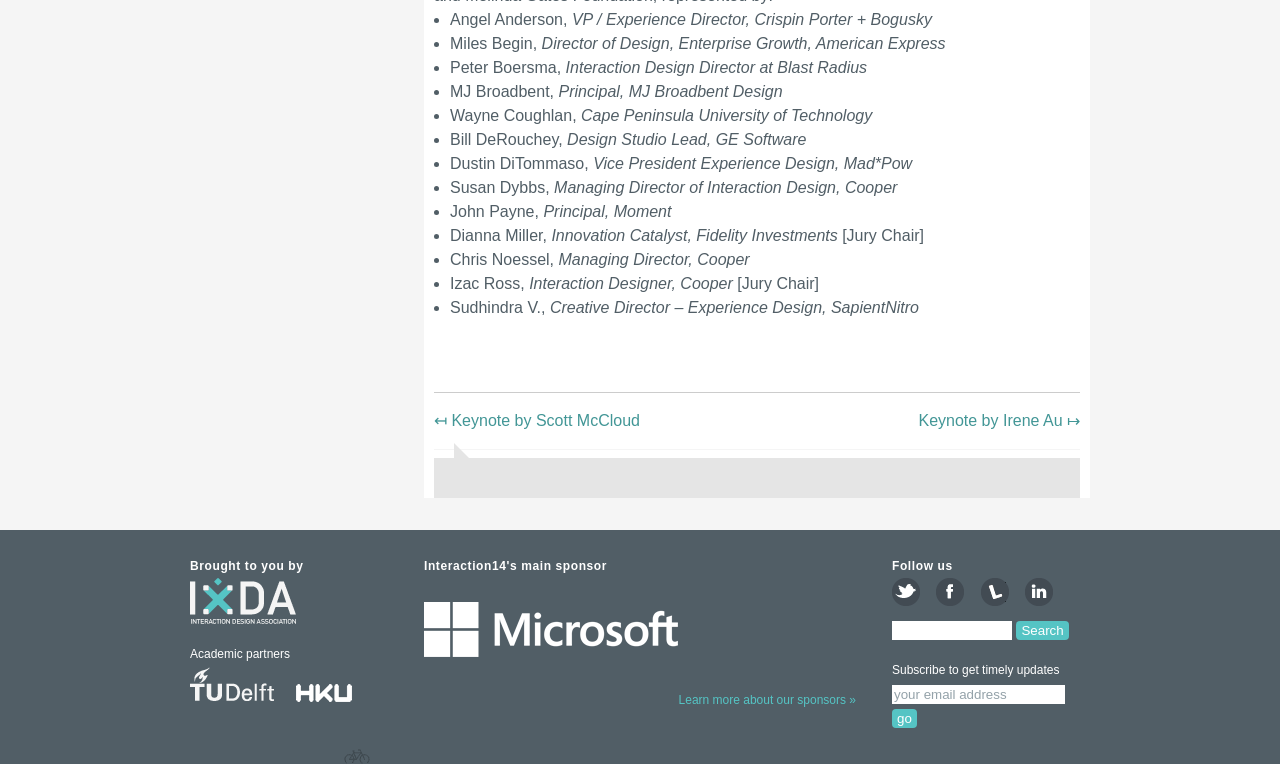Give the bounding box coordinates for the element described as: "follow us on Twitter".

[0.697, 0.756, 0.719, 0.793]